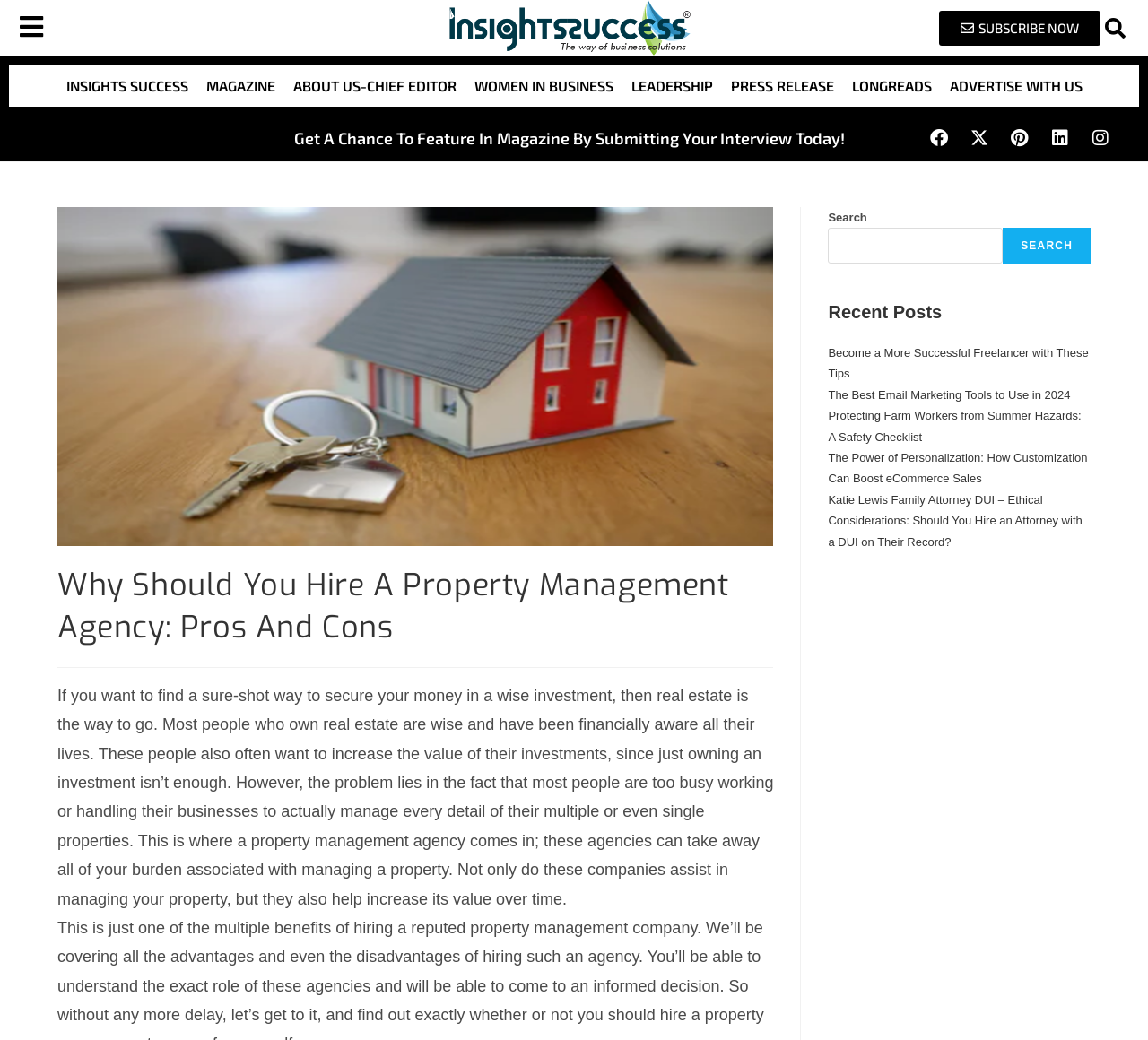What is the purpose of a property management agency?
Deliver a detailed and extensive answer to the question.

According to the webpage, a property management agency can take away the burden associated with managing a property, and also help increase its value over time.